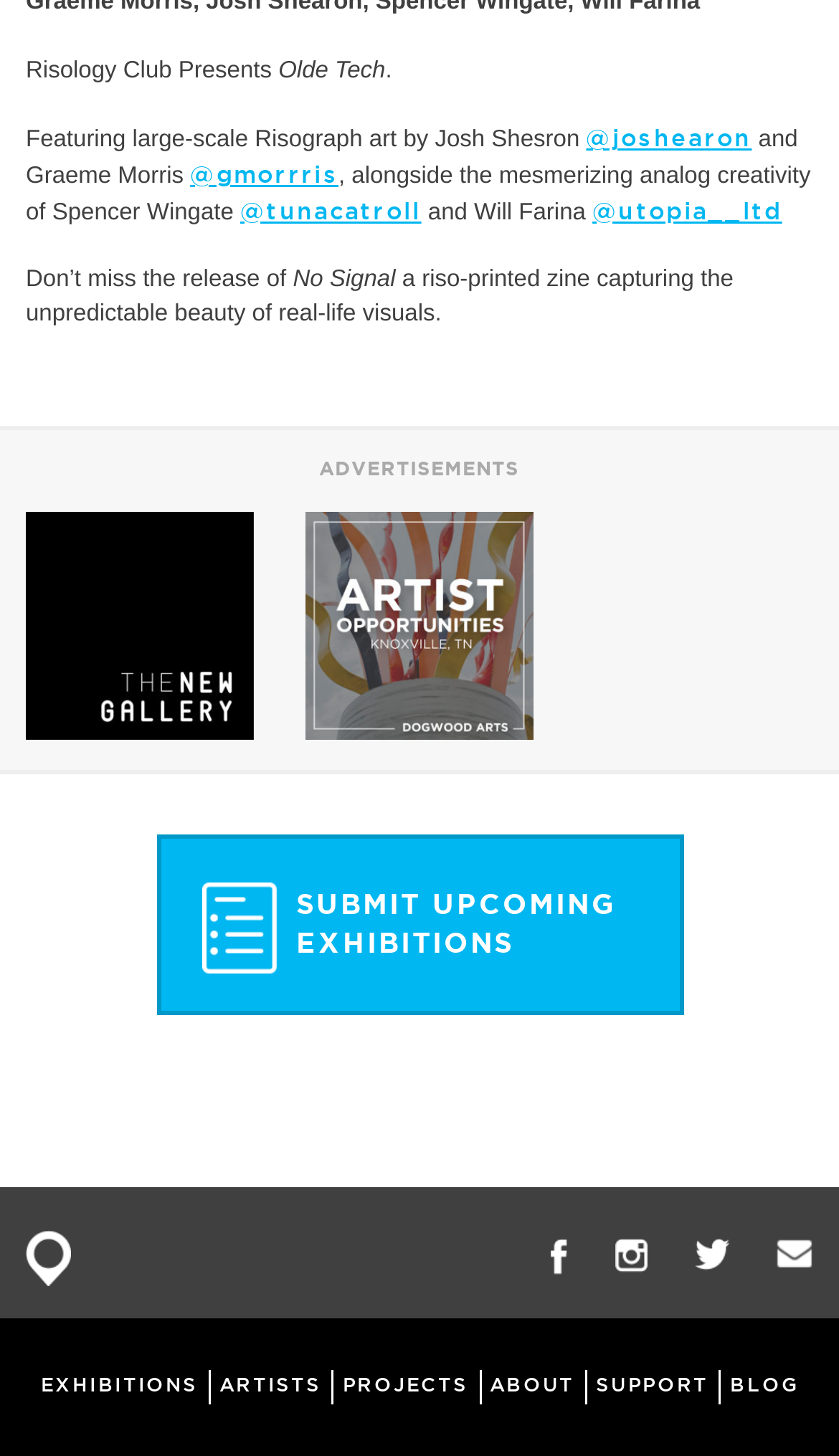Identify the coordinates of the bounding box for the element that must be clicked to accomplish the instruction: "Click Subscribe to our Newsletter".

None